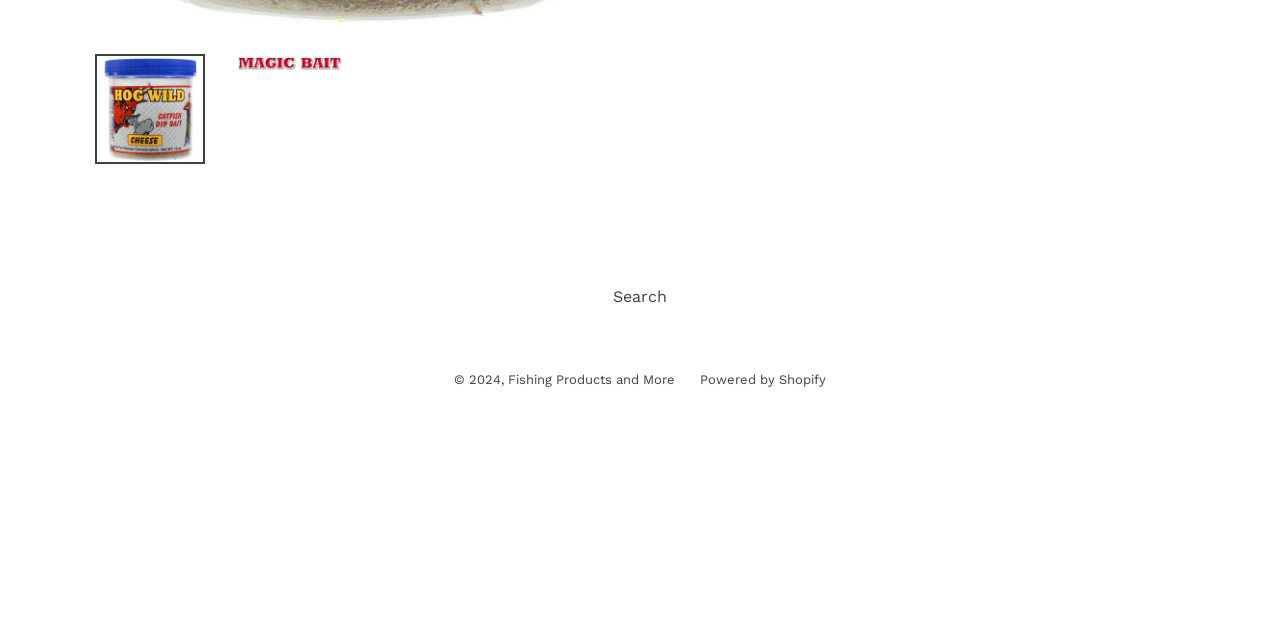Identify the bounding box of the HTML element described here: "Search". Provide the coordinates as four float numbers between 0 and 1: [left, top, right, bottom].

[0.479, 0.448, 0.521, 0.478]